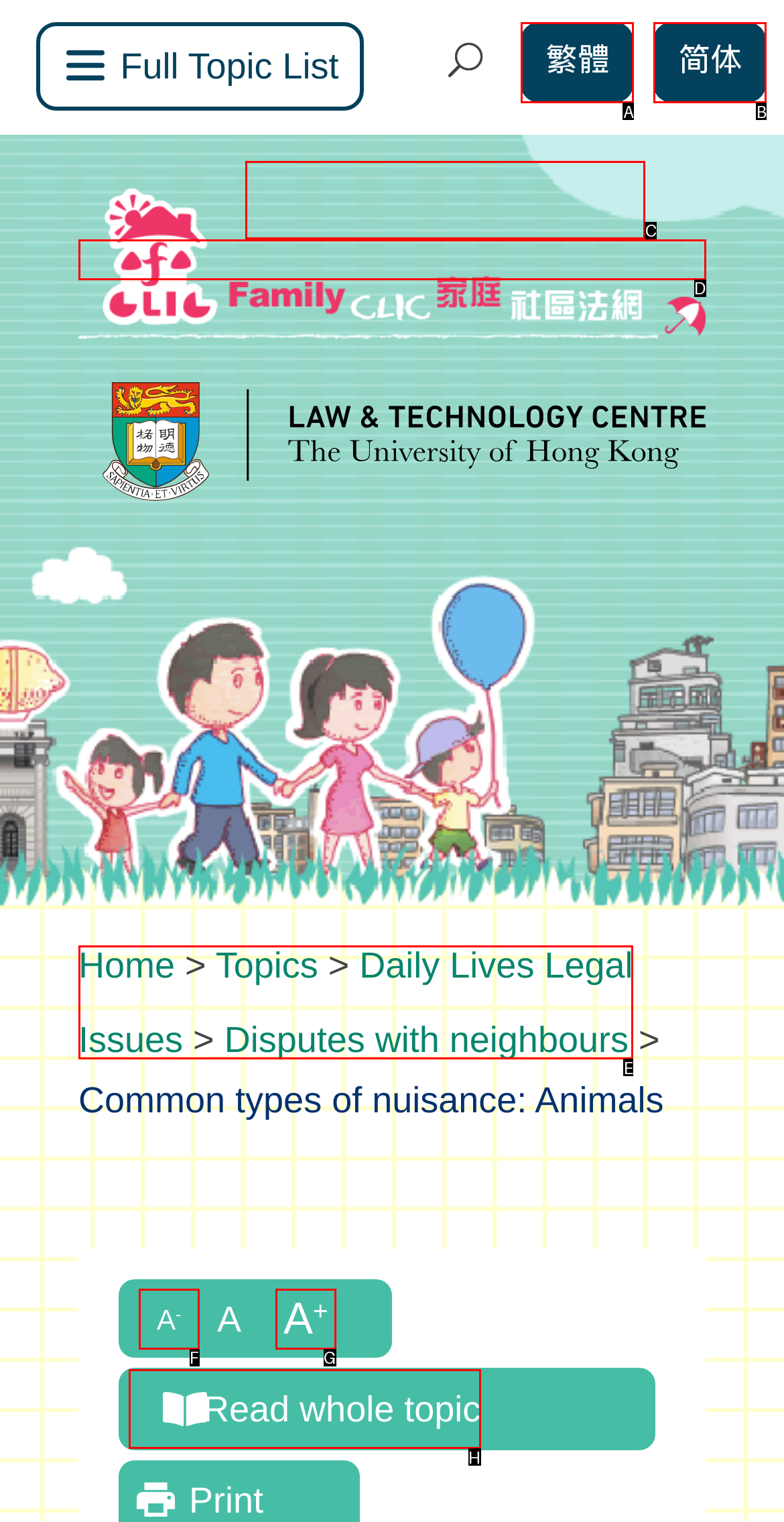Identify which HTML element should be clicked to fulfill this instruction: Search for a topic Reply with the correct option's letter.

C